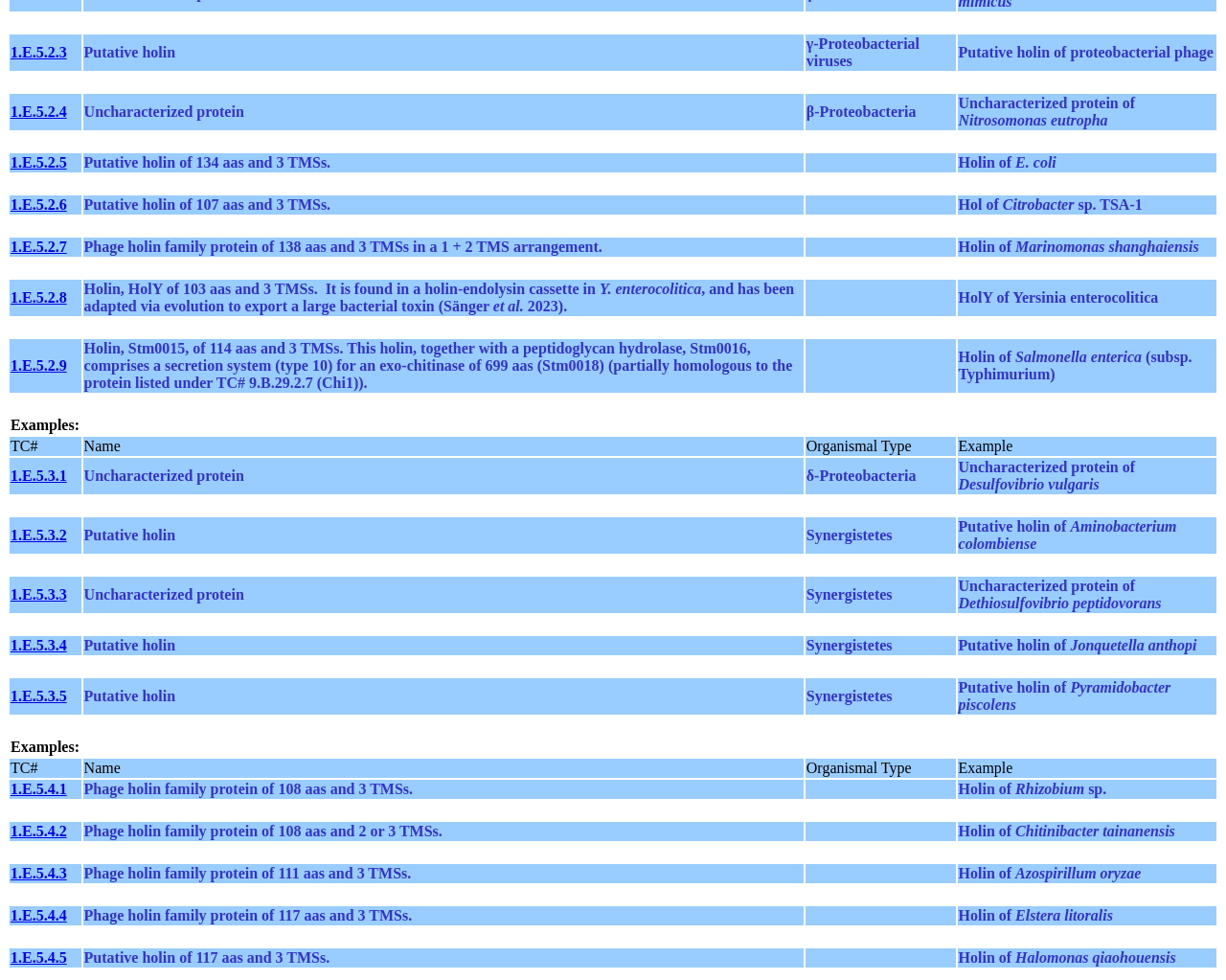What type of organism is 1.E.5.2.4 from?
Utilize the information in the image to give a detailed answer to the question.

According to the table, 1.E.5.2.4 is an uncharacterized protein from β-Proteobacteria, which is a class of bacteria.